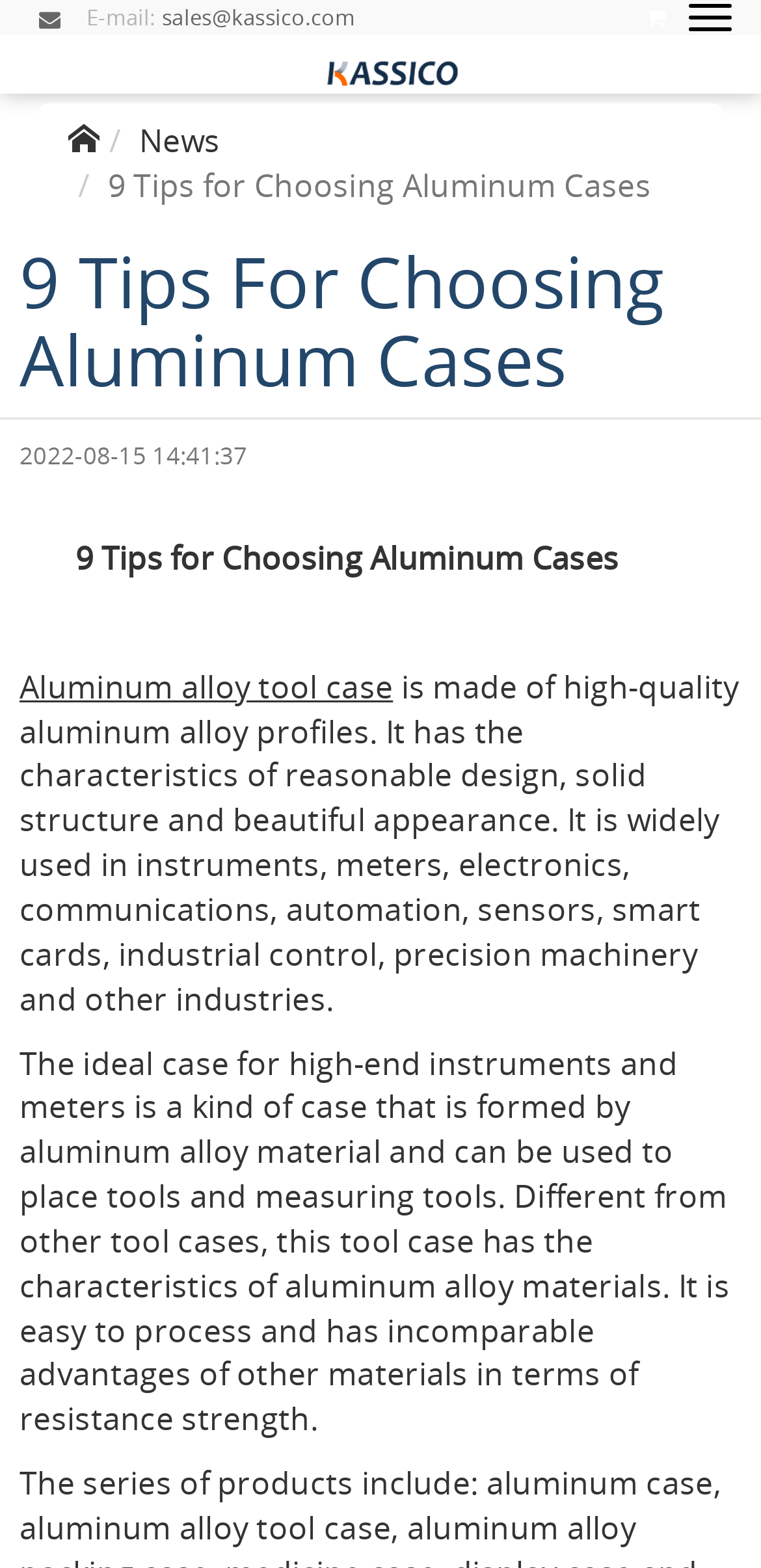Find the bounding box coordinates of the UI element according to this description: "title="Cart"".

[0.848, 0.001, 0.874, 0.02]